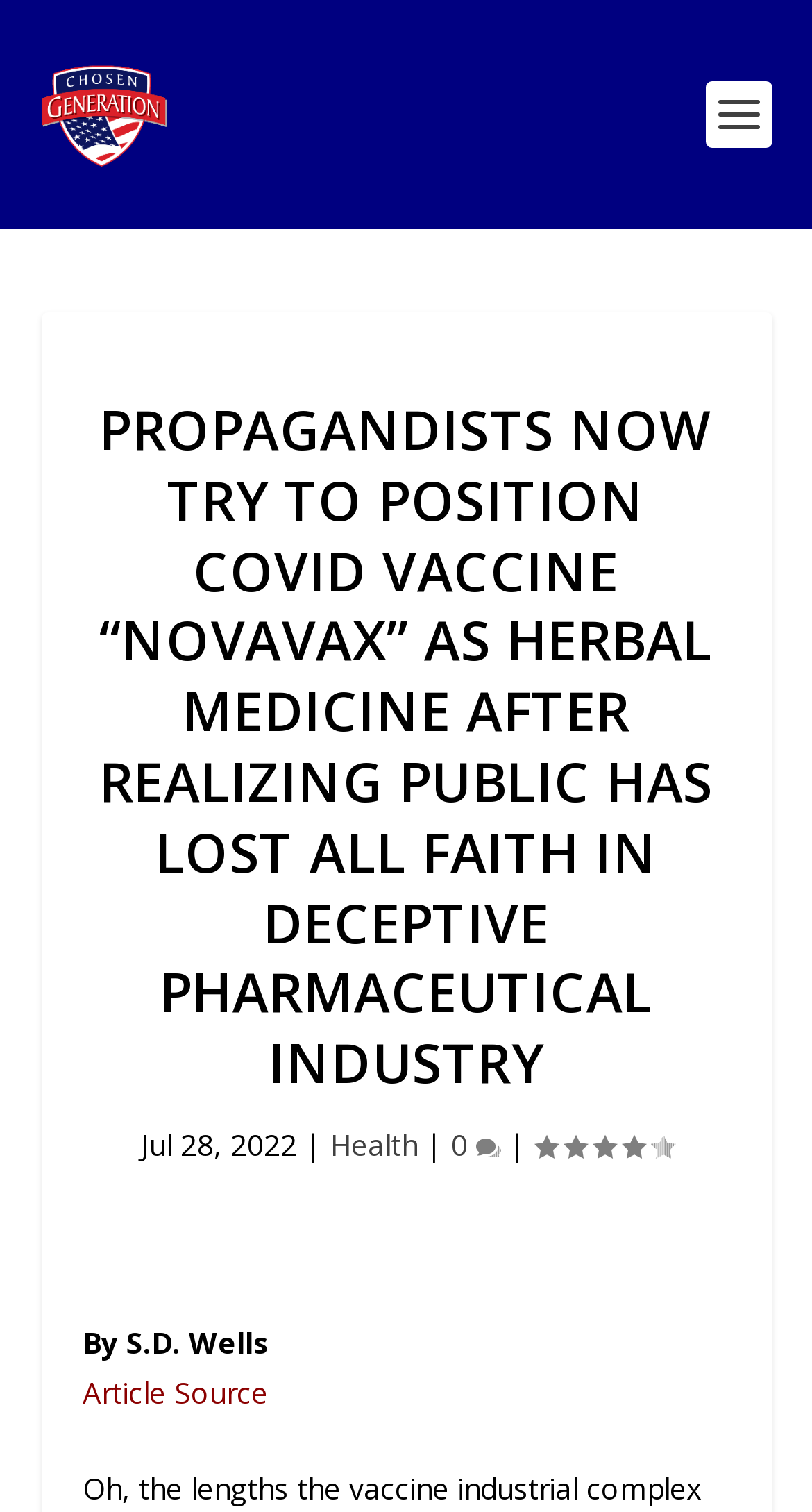What is the name of the radio station?
Look at the image and respond with a one-word or short phrase answer.

Chosen Generation Radio